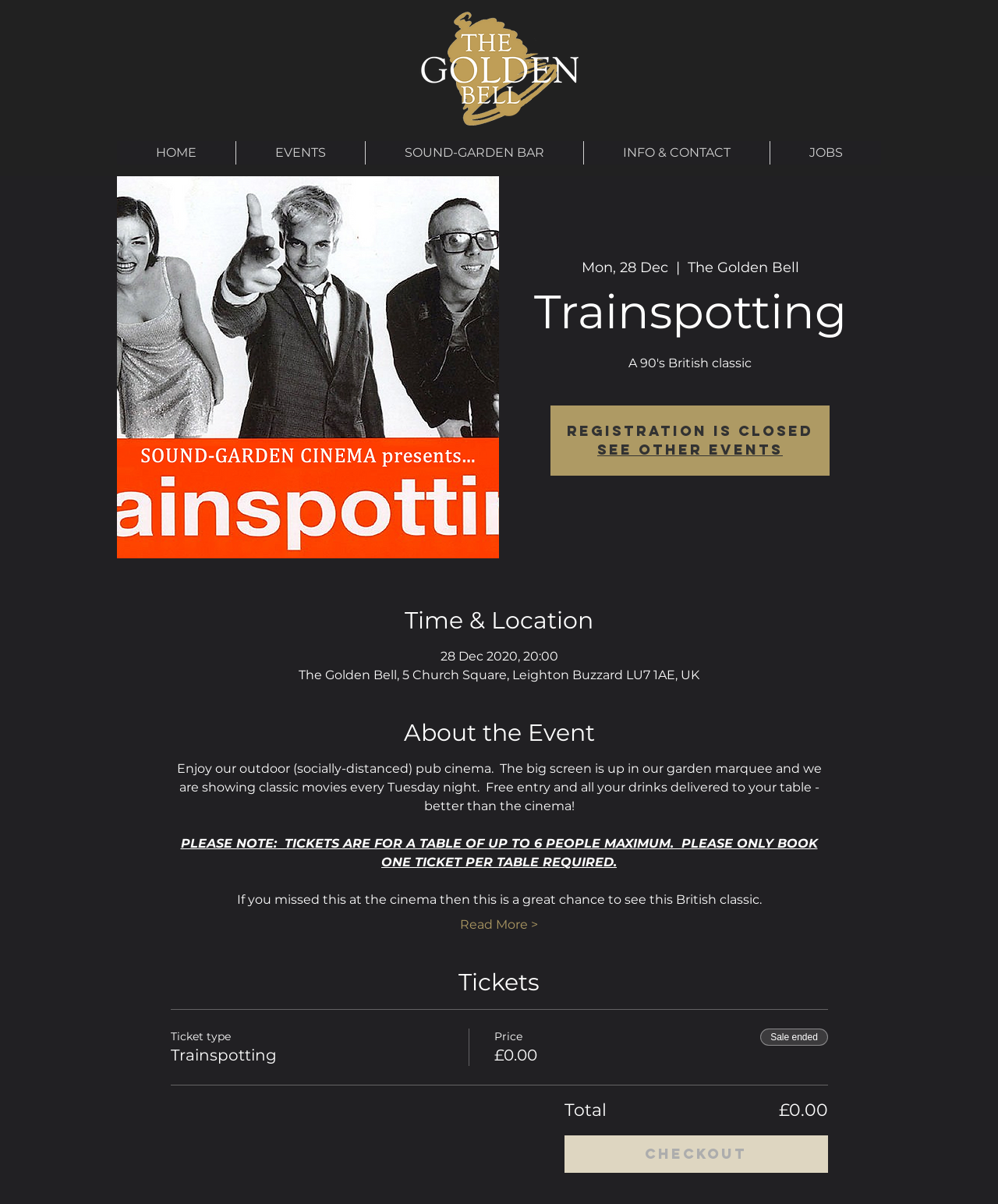Please pinpoint the bounding box coordinates for the region I should click to adhere to this instruction: "Checkout for the Trainspotting ticket".

[0.566, 0.943, 0.829, 0.974]